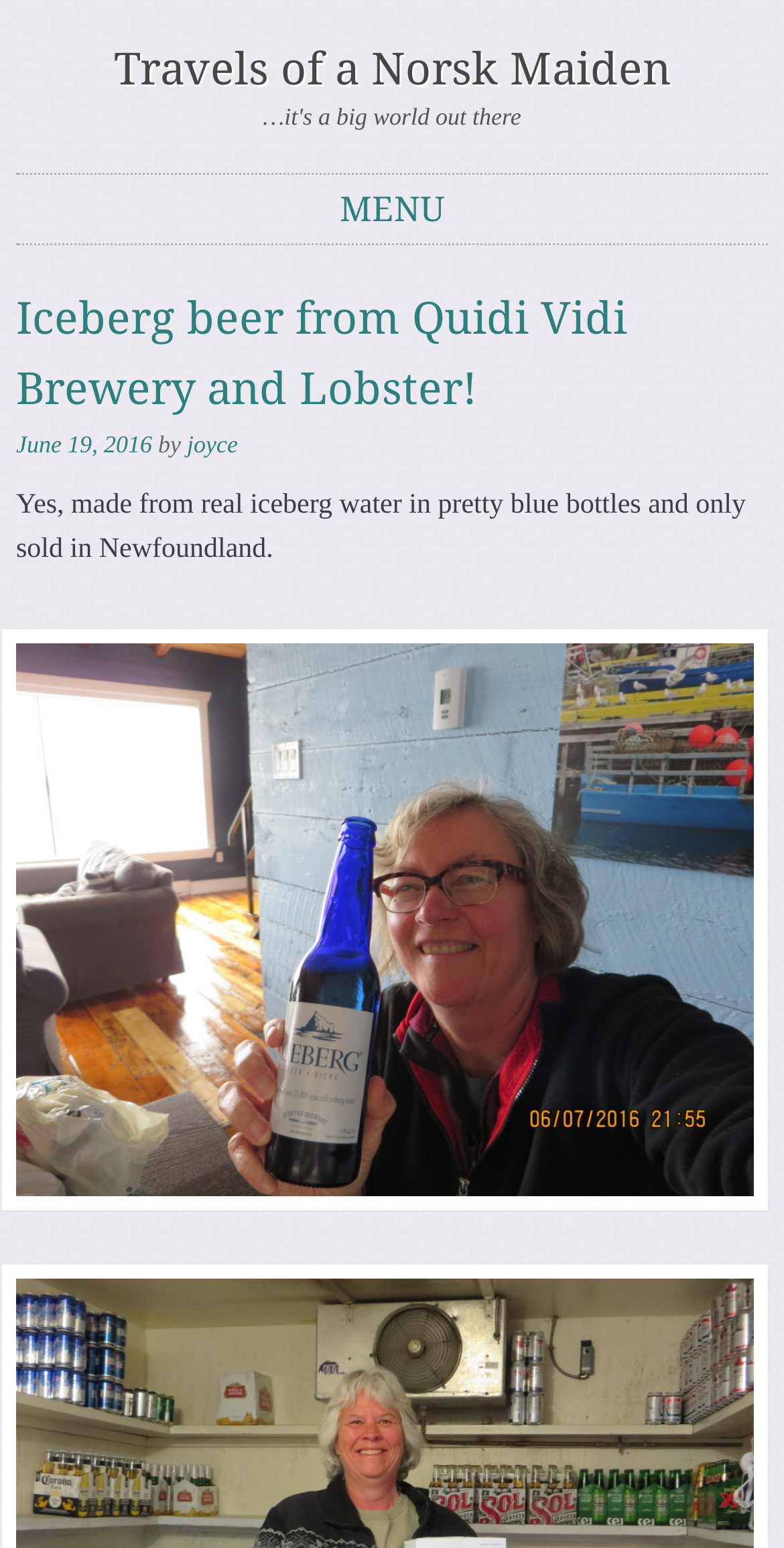Answer the question using only one word or a concise phrase: What is the type of image shown on the webpage?

IMG_2072